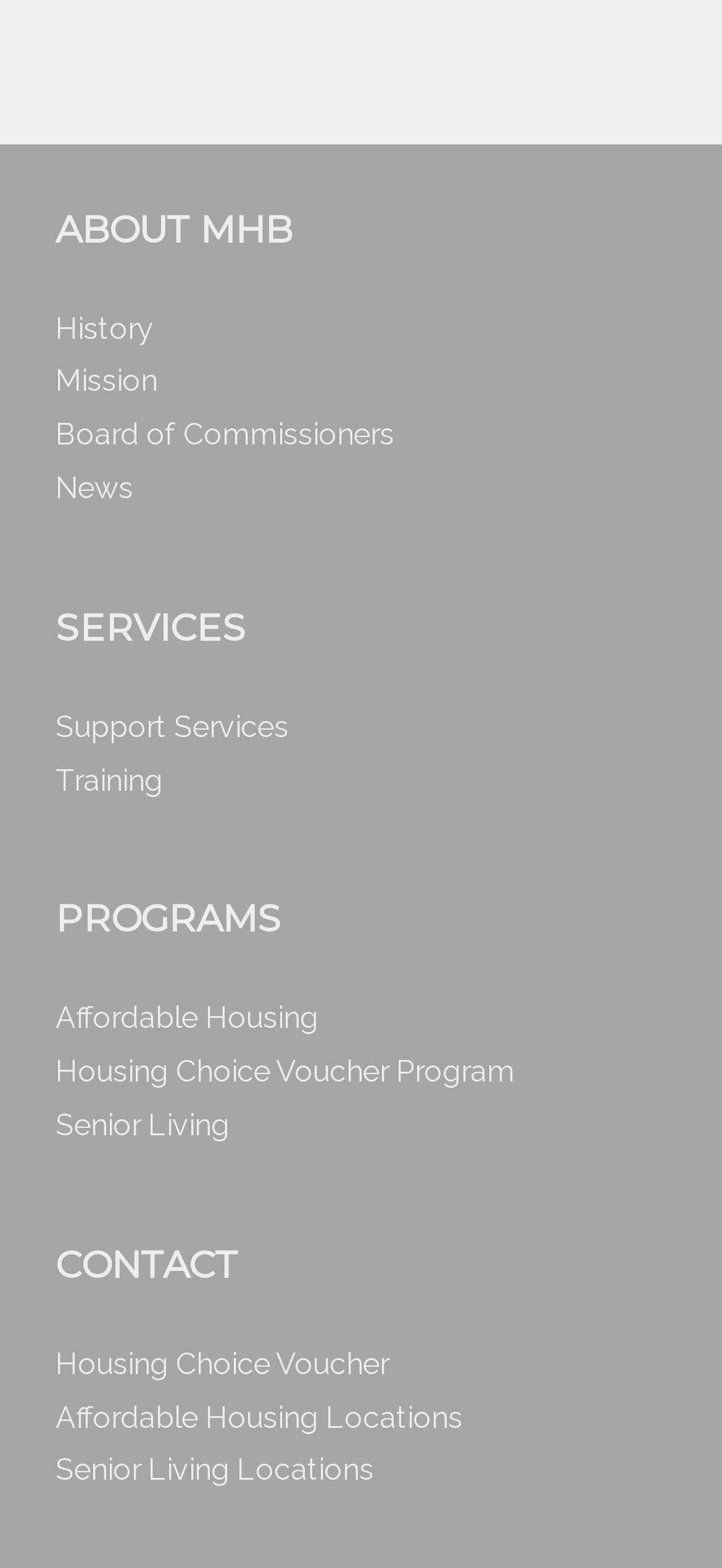Respond to the question below with a single word or phrase:
What is the last contact information provided?

Senior Living Locations